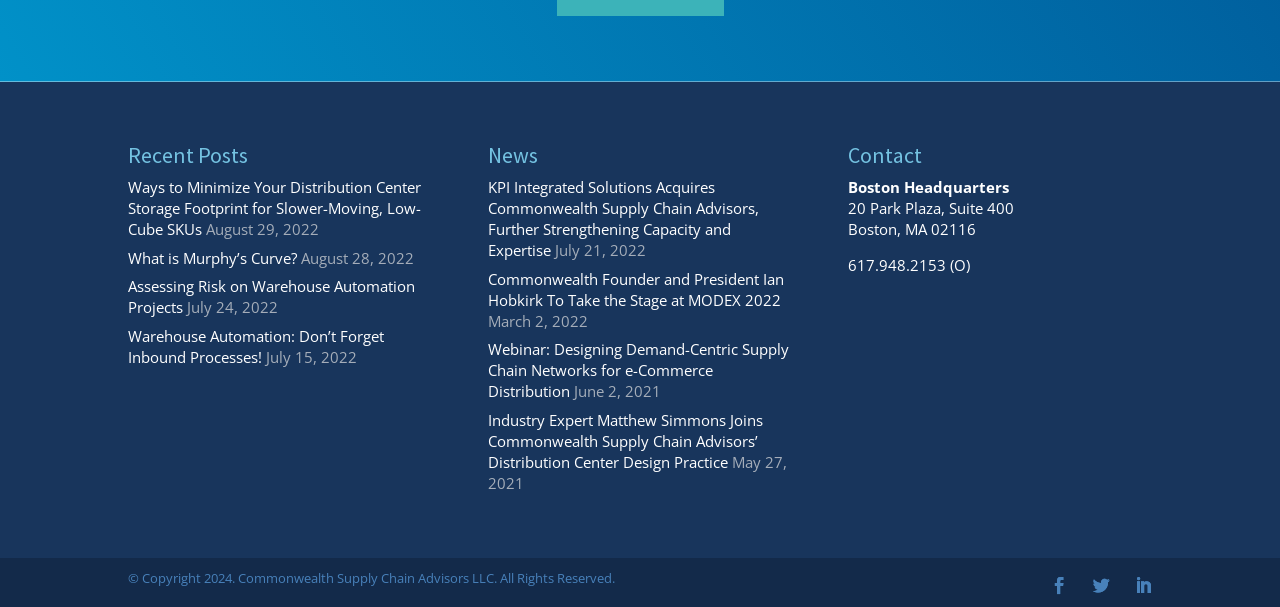Please respond in a single word or phrase: 
What is the copyright year of the webpage?

2024